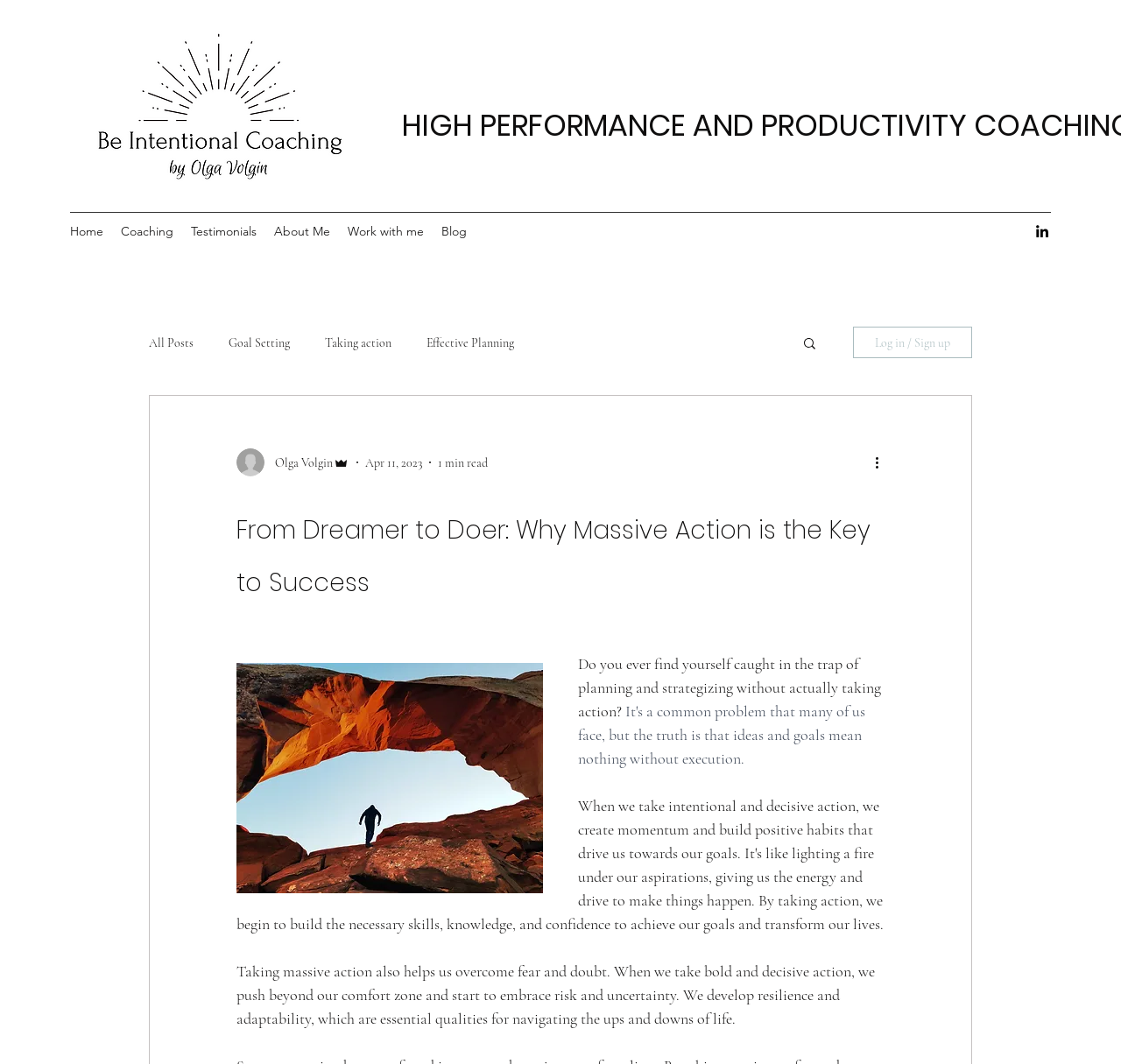Please determine the heading text of this webpage.

From Dreamer to Doer: Why Massive Action is the Key to Success